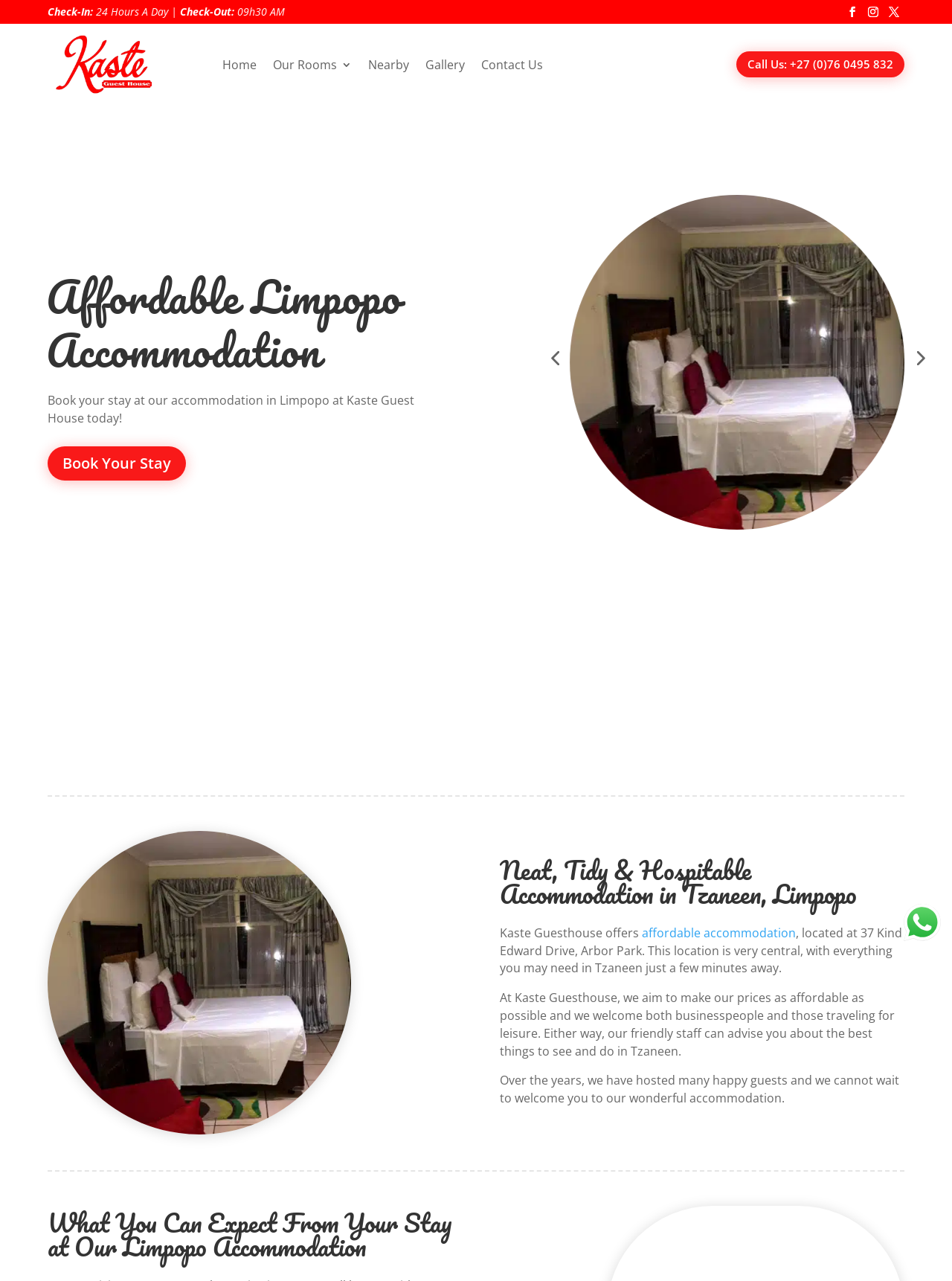Please locate the bounding box coordinates of the element that needs to be clicked to achieve the following instruction: "Click the 'Home' link". The coordinates should be four float numbers between 0 and 1, i.e., [left, top, right, bottom].

[0.233, 0.026, 0.269, 0.074]